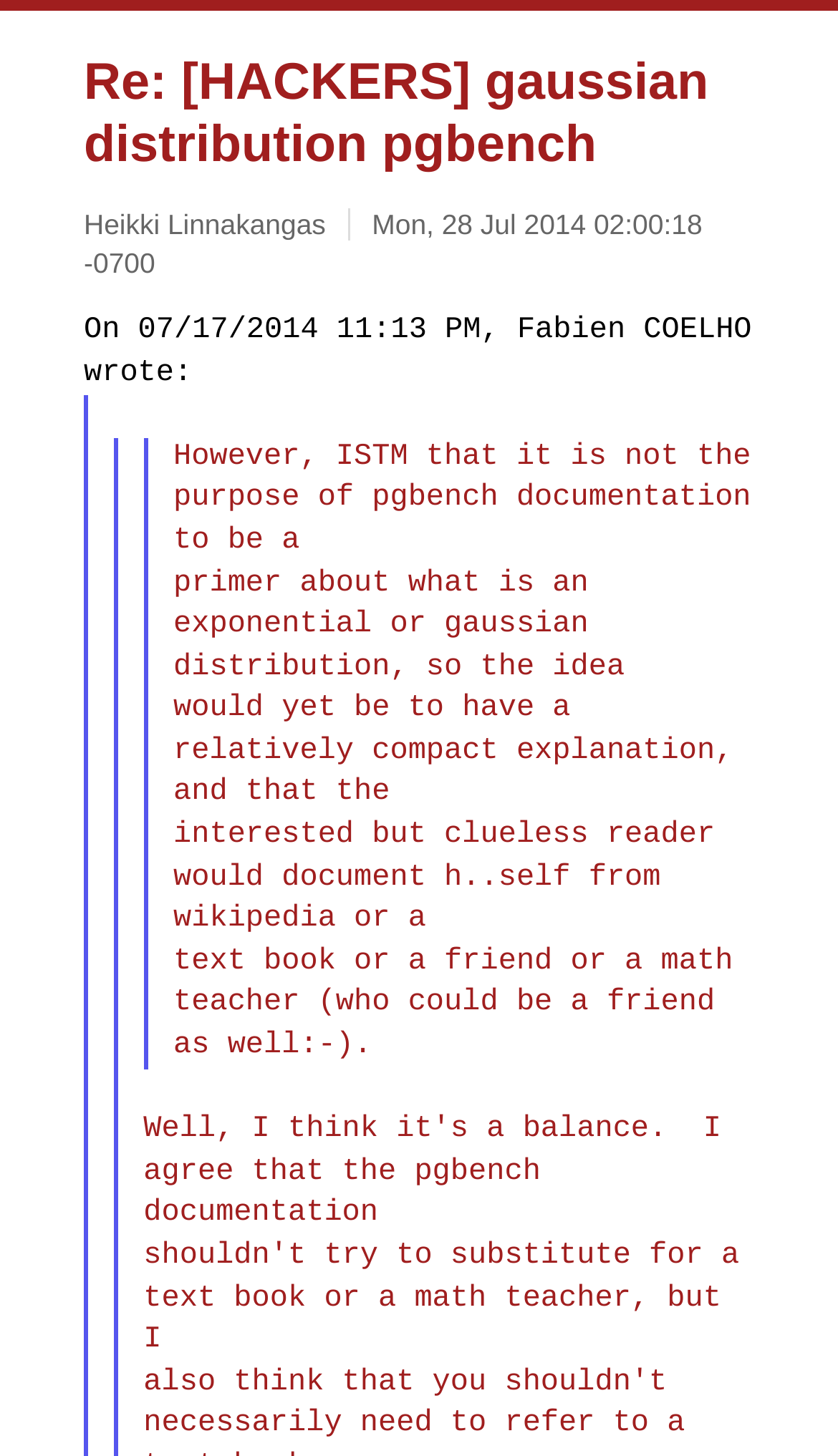Create an elaborate caption for the webpage.

The webpage appears to be an archived email thread or a forum discussion. At the top, there is a heading that reads "Re: [HACKERS] gaussian distribution pgbench", which is also a clickable link. Below the heading, there are two links, one displaying the name "Heikki Linnakangas" and another showing the date and time "Mon, 28 Jul 2014 02:00:18 -0700".

Following these links, there is a block of text that indicates a quote from an email or a previous post. The quoted text starts with "On 07/17/2014 11:13 PM, Fabien COELHO wrote:" and is followed by a lengthy paragraph discussing the purpose of pgbench documentation in relation to exponential and gaussian distributions. The text suggests that the documentation should provide a compact explanation, and interested readers can seek further information from external sources such as Wikipedia, textbooks, or a math teacher.